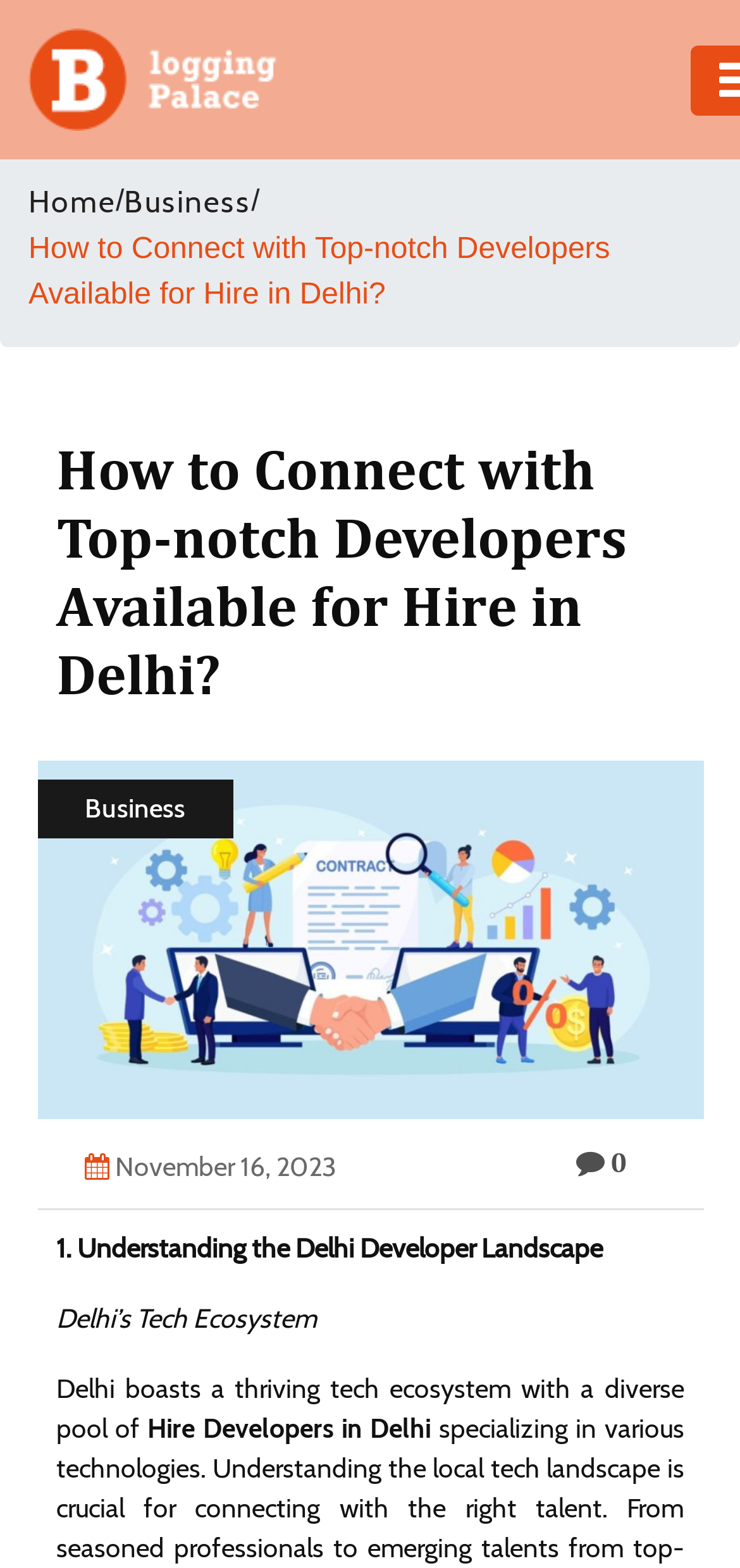Extract the bounding box coordinates for the UI element described as: "Insurance".

[0.0, 0.319, 0.203, 0.381]